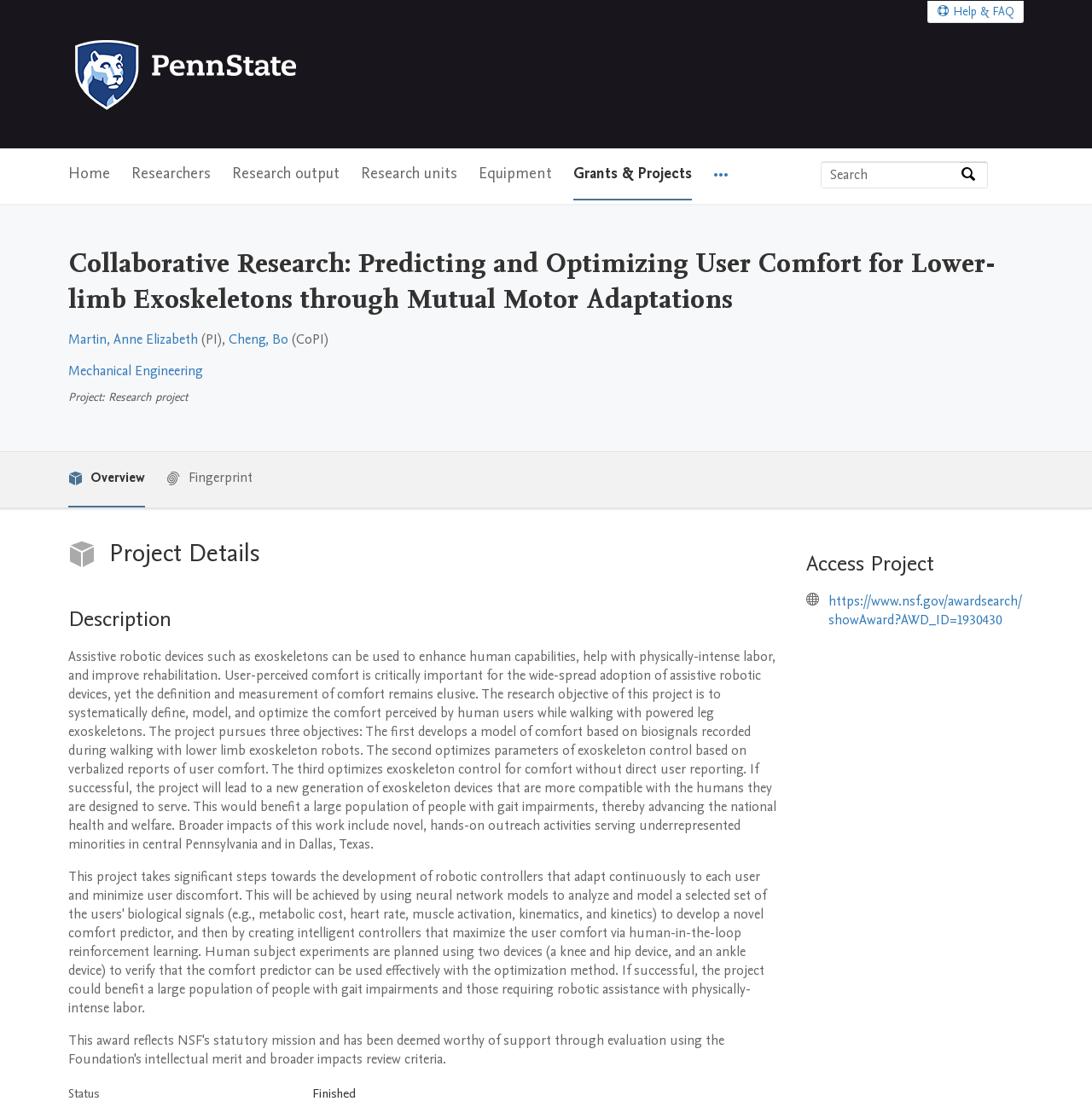Identify the bounding box coordinates necessary to click and complete the given instruction: "Search by expertise, name or affiliation".

[0.752, 0.146, 0.879, 0.169]